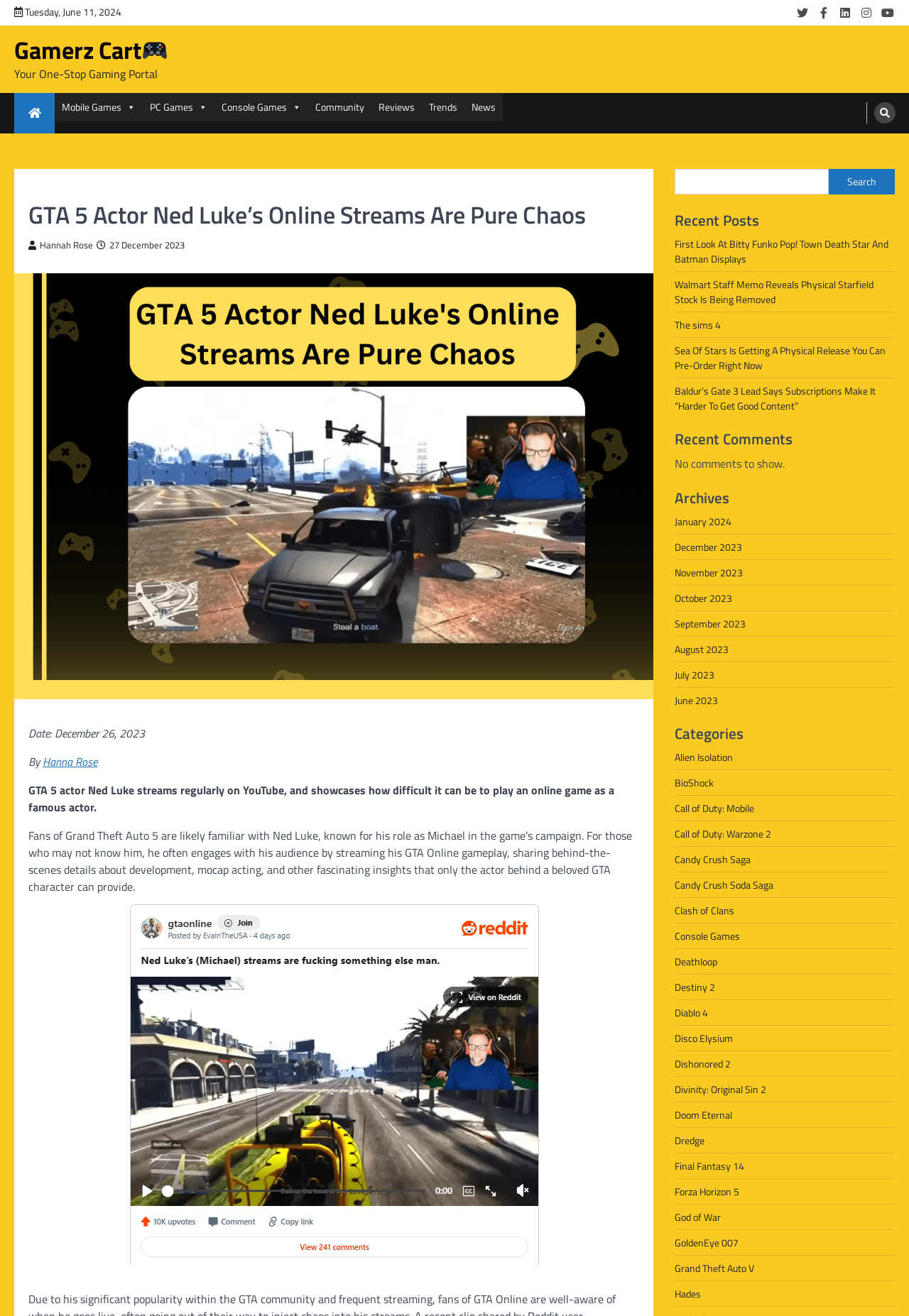Can you locate the main headline on this webpage and provide its text content?

GTA 5 Actor Ned Luke’s Online Streams Are Pure Chaos